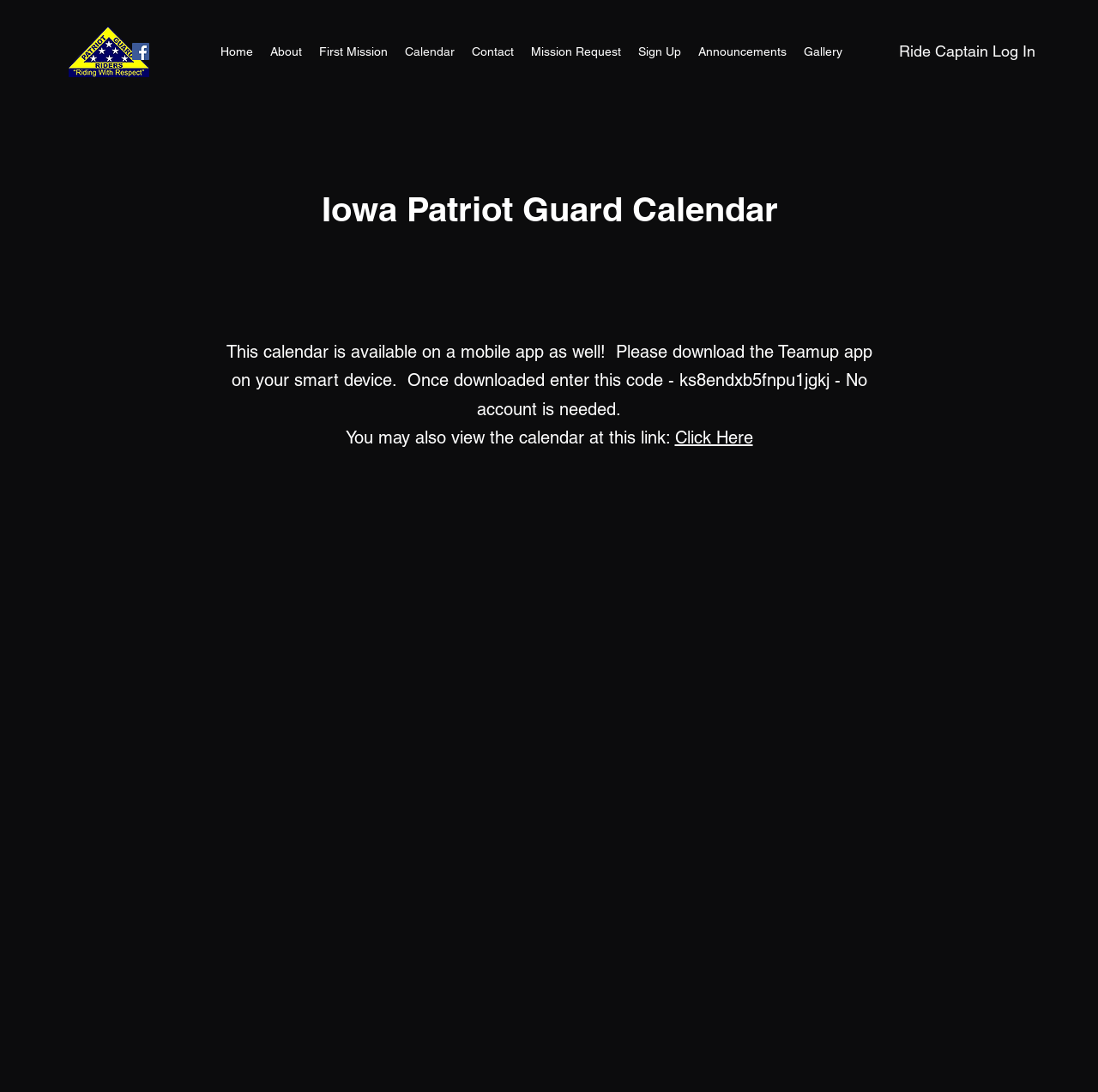Using the provided element description: "Announcements", determine the bounding box coordinates of the corresponding UI element in the screenshot.

[0.628, 0.035, 0.724, 0.059]